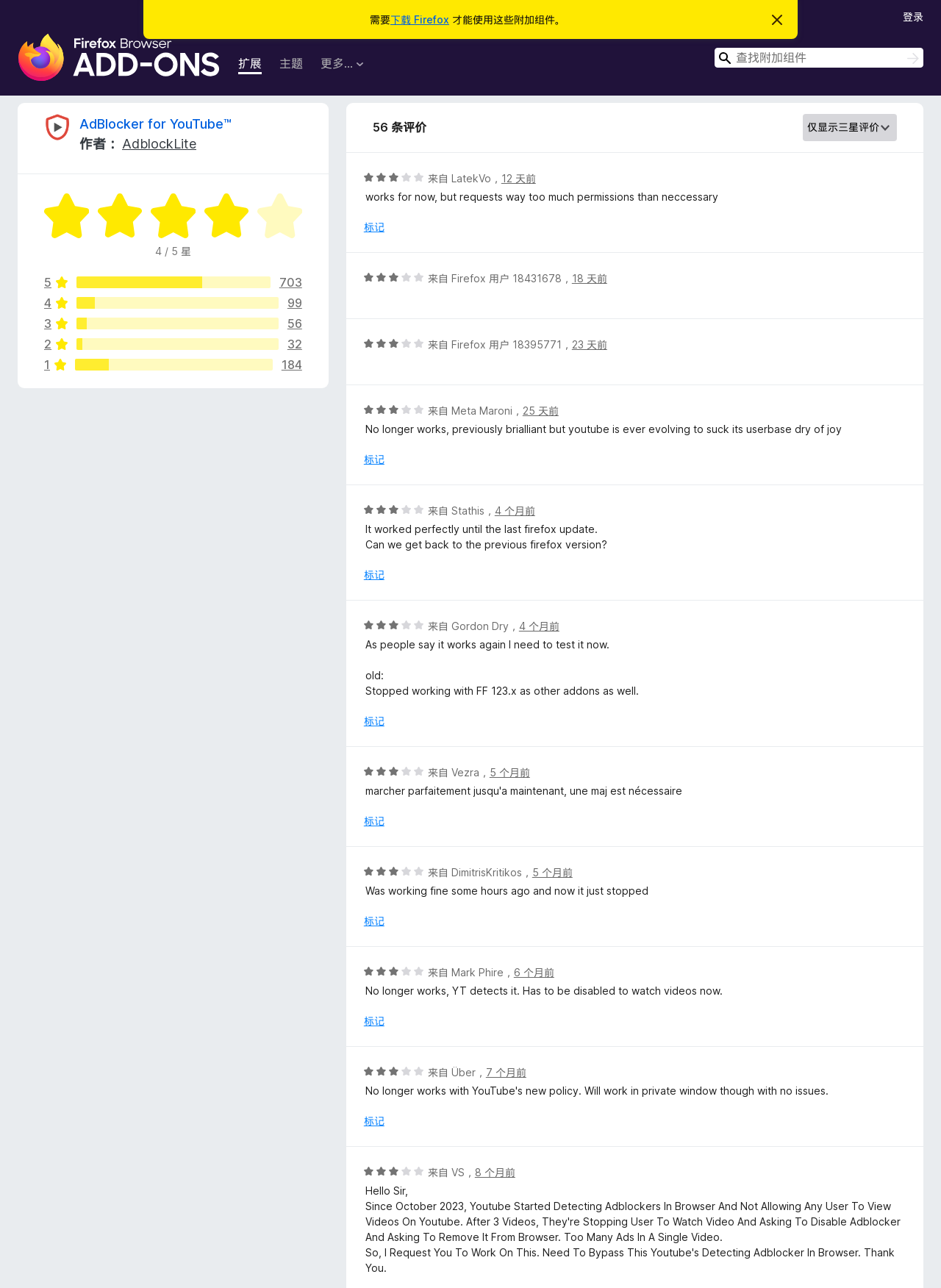Determine the bounding box coordinates of the section I need to click to execute the following instruction: "search". Provide the coordinates as four float numbers between 0 and 1, i.e., [left, top, right, bottom].

[0.959, 0.04, 0.981, 0.052]